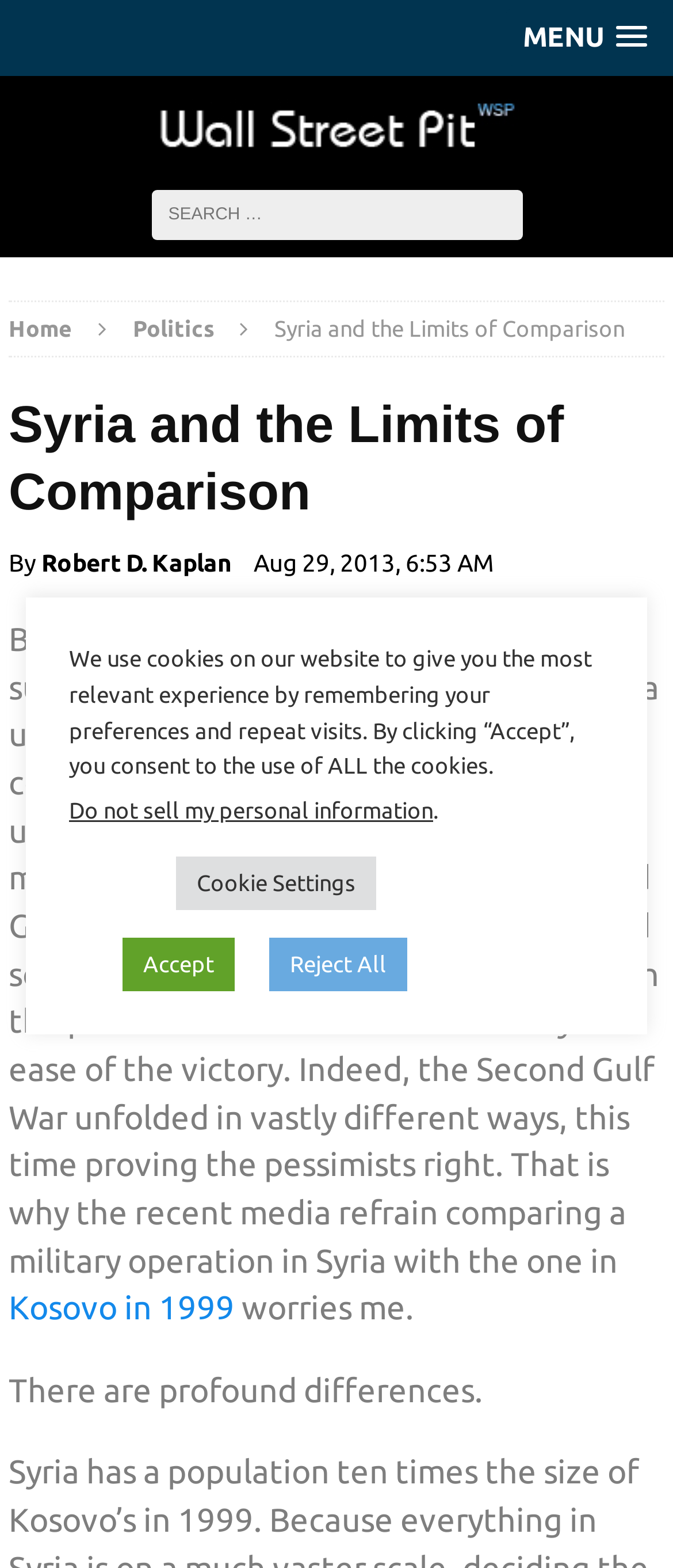Highlight the bounding box coordinates of the element you need to click to perform the following instruction: "Search for something."

[0.224, 0.121, 0.776, 0.153]